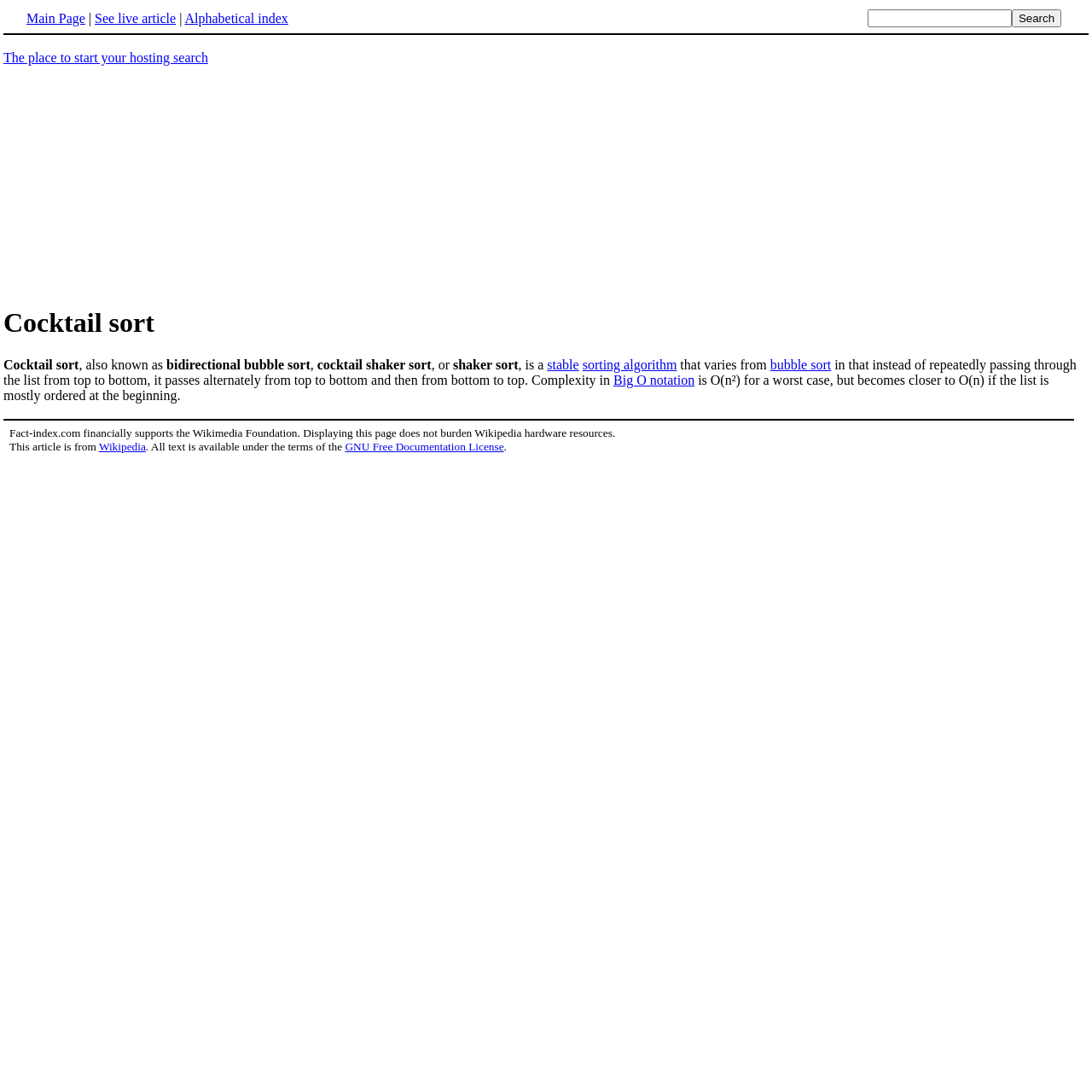Find the bounding box coordinates for the element described here: "stable".

[0.501, 0.327, 0.53, 0.341]